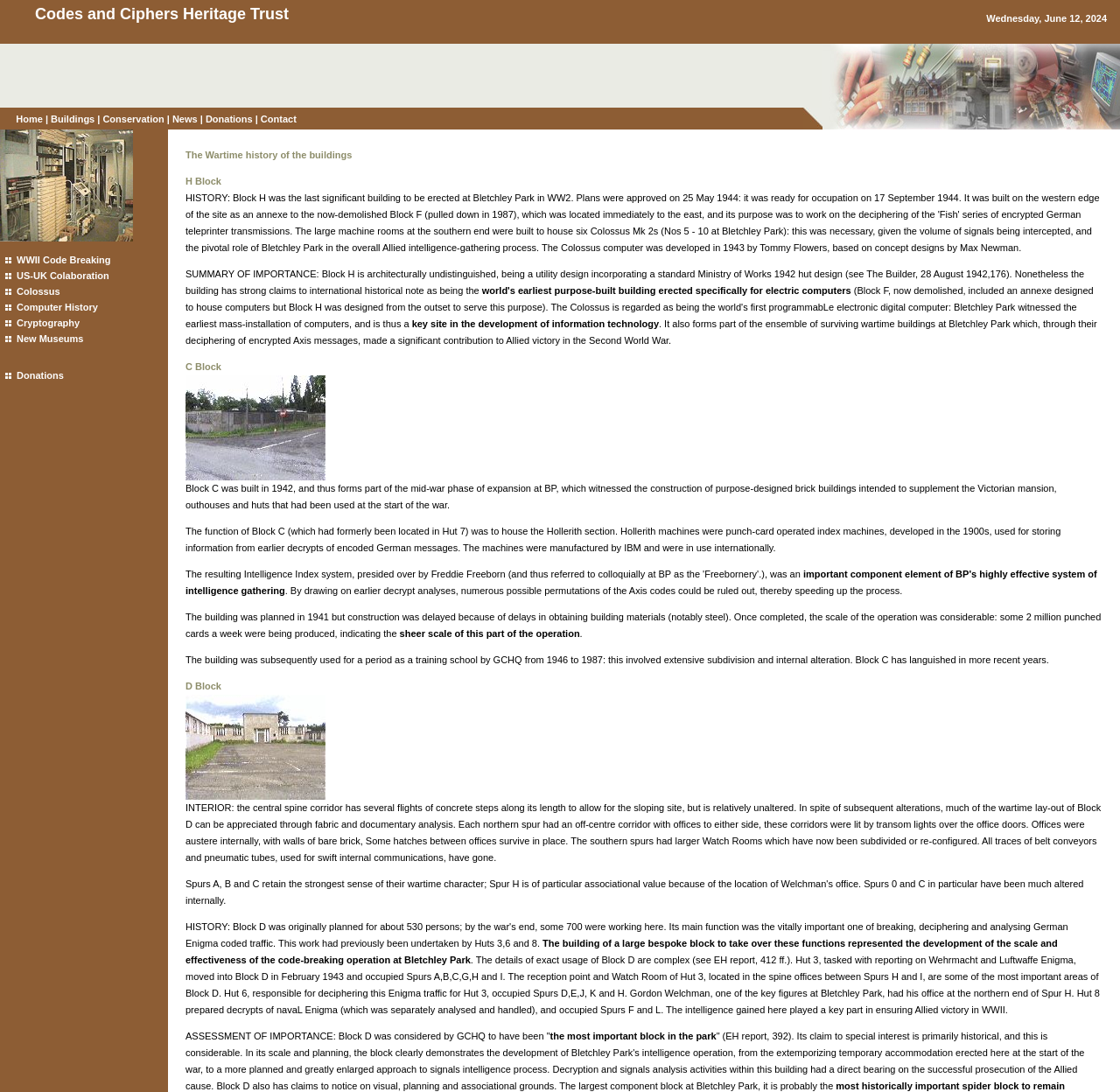Specify the bounding box coordinates of the element's region that should be clicked to achieve the following instruction: "Click the 'Buildings' link". The bounding box coordinates consist of four float numbers between 0 and 1, in the format [left, top, right, bottom].

[0.045, 0.104, 0.085, 0.113]